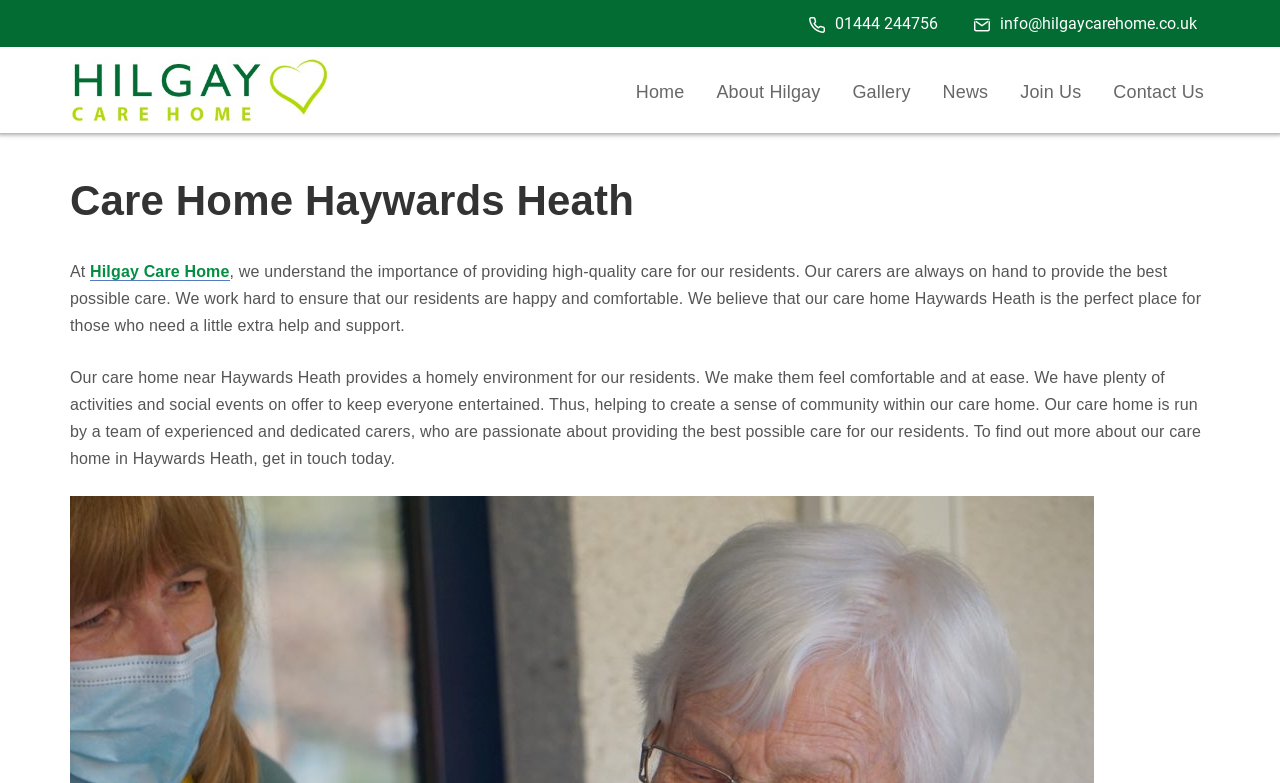What is the phone number to contact Hilgay Care Home?
Please give a detailed and elaborate explanation in response to the question.

I found the phone number by looking at the link element with the OCR text ' 01444 244756' which is likely a contact information section.